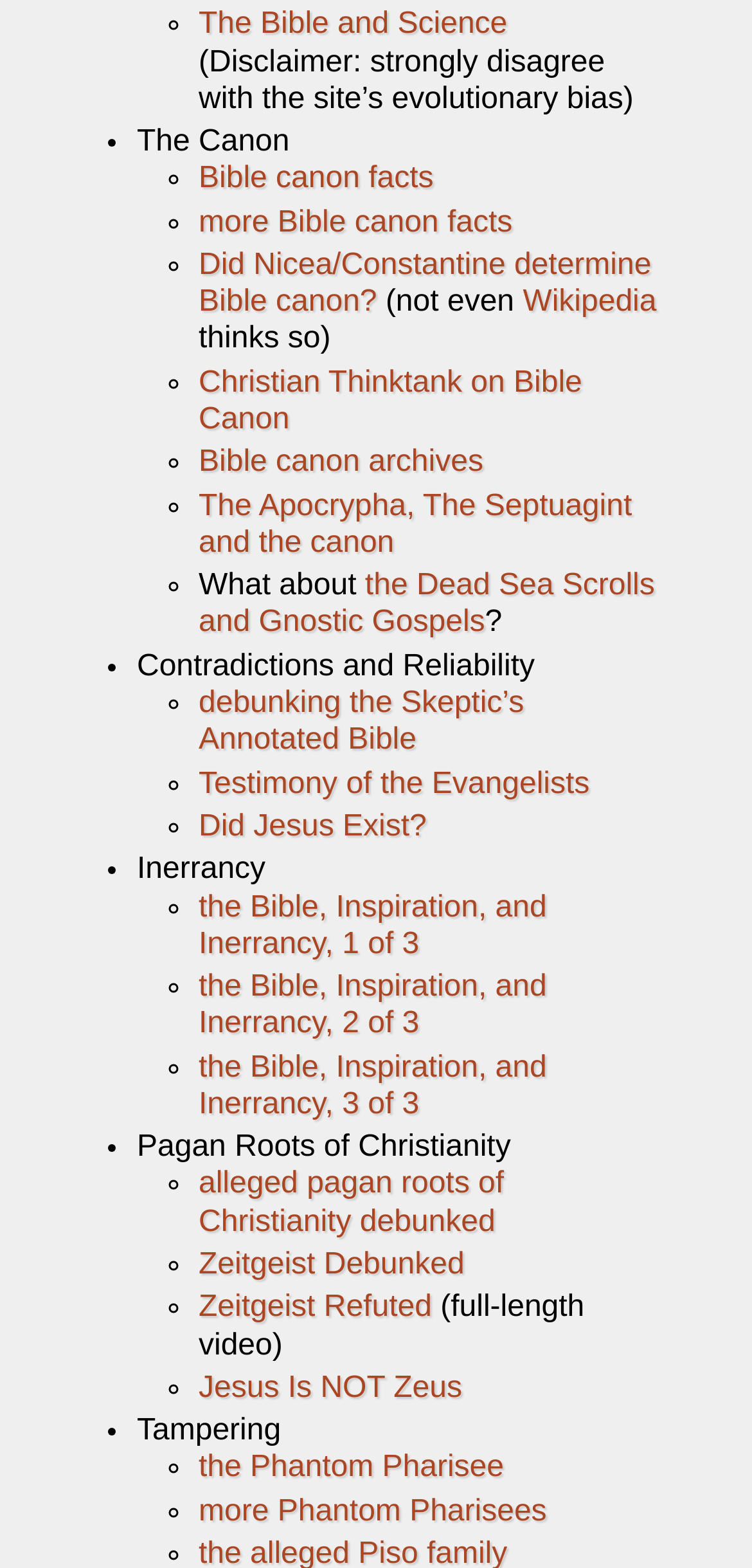Provide the bounding box coordinates for the UI element that is described by this text: "the Phantom Pharisee". The coordinates should be in the form of four float numbers between 0 and 1: [left, top, right, bottom].

[0.264, 0.926, 0.67, 0.947]